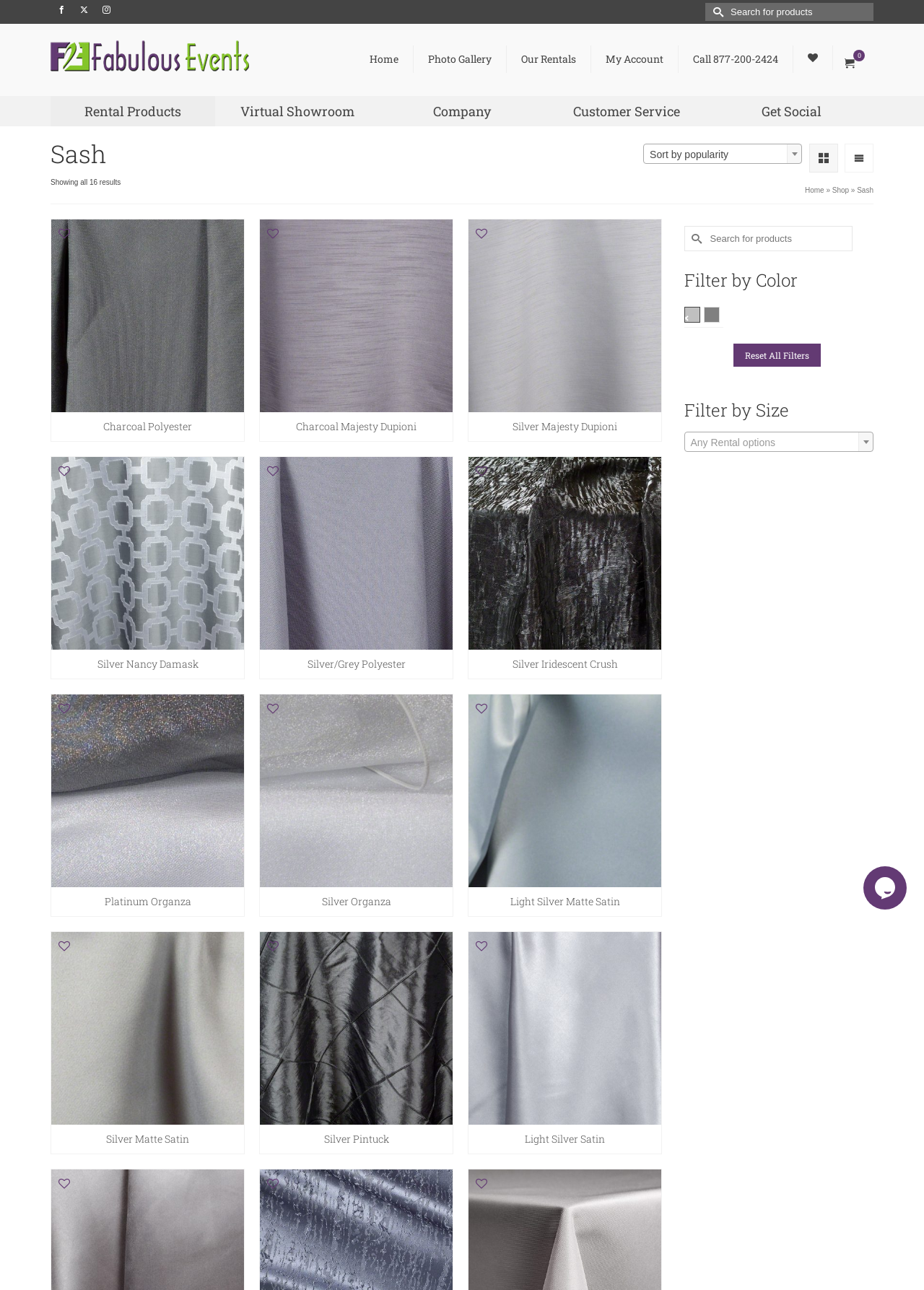Determine the bounding box coordinates of the element that should be clicked to execute the following command: "Search for products".

[0.763, 0.002, 0.945, 0.016]